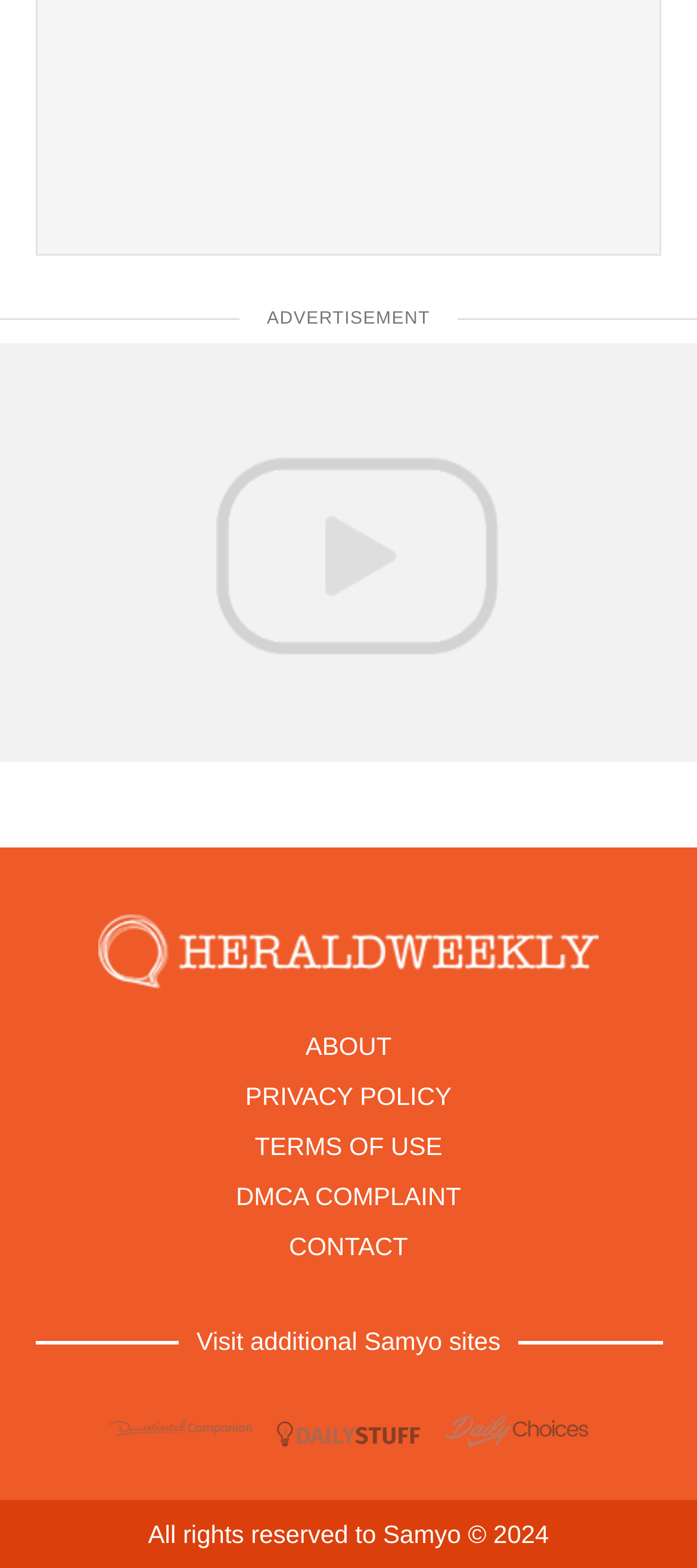Please determine the bounding box coordinates for the element that should be clicked to follow these instructions: "check terms of use".

[0.365, 0.722, 0.635, 0.74]